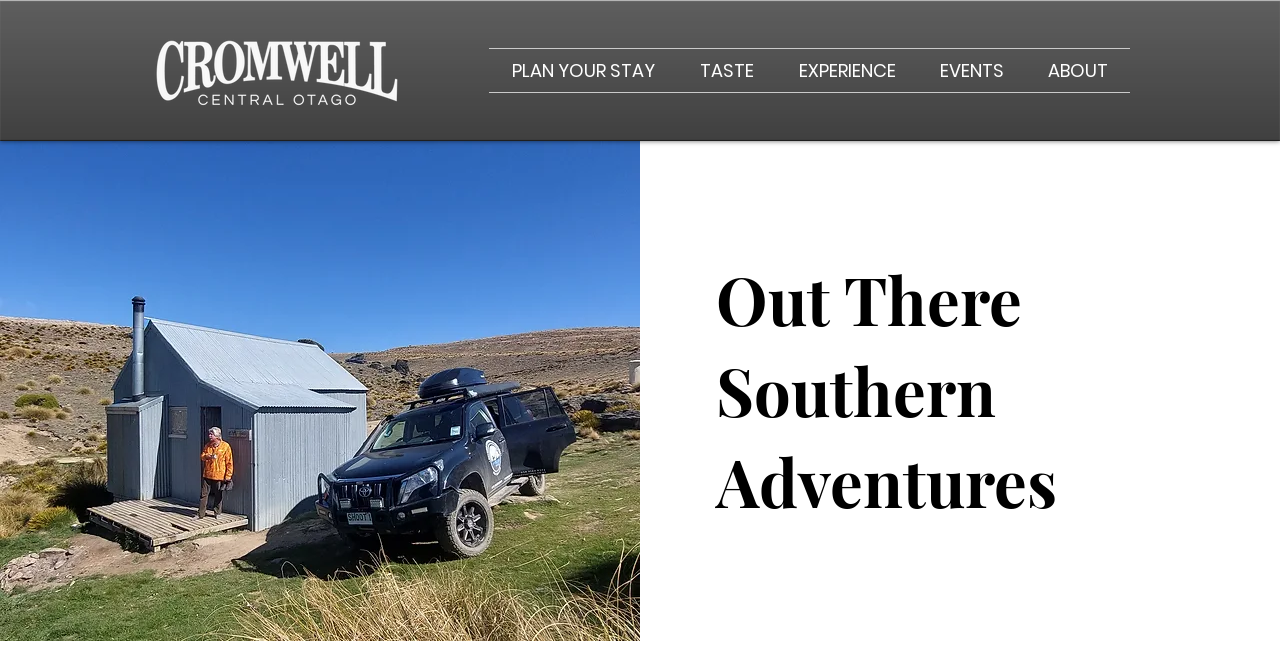Summarize the webpage with a detailed and informative caption.

The webpage is about Out There Southern Adventures, a company owned and operated by Pete Henderson. At the top left corner, there is a logo of Cromwell Central Otago, a white logo on a transparent background. Below the logo, there is a navigation menu labeled "Site" that spans across the top of the page. The menu consists of five options: "PLAN YOUR STAY", "TASTE", "EXPERIENCE", "EVENTS", and "ABOUT", arranged from left to right.

In the center of the page, there is a prominent heading that reads "Out There Southern Adventures", taking up a significant portion of the page. The heading is positioned below the navigation menu, and its bottom edge is roughly three-quarters of the way down the page.